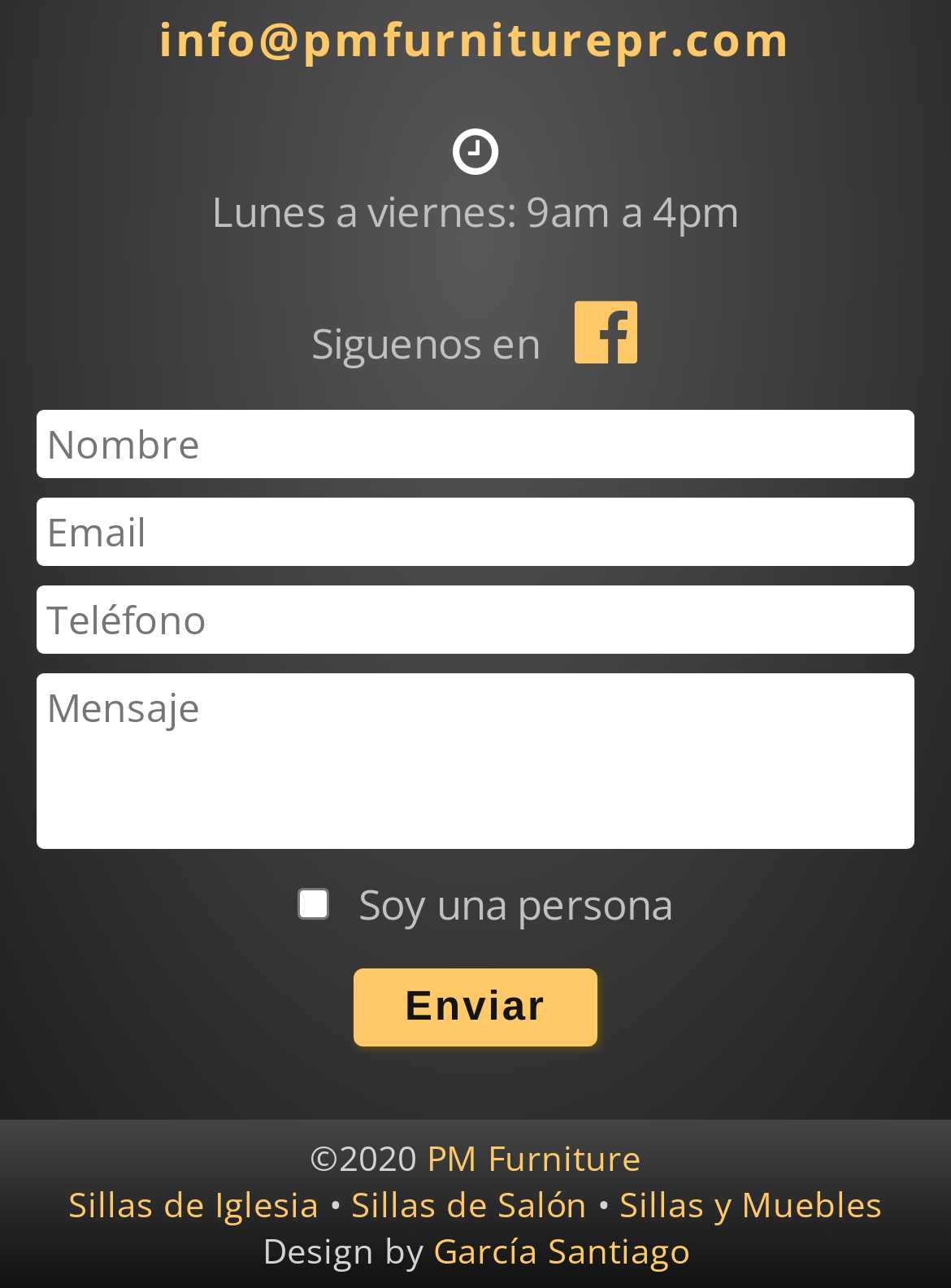Please find the bounding box coordinates of the element's region to be clicked to carry out this instruction: "Check the Soy una persona checkbox".

[0.313, 0.689, 0.346, 0.713]